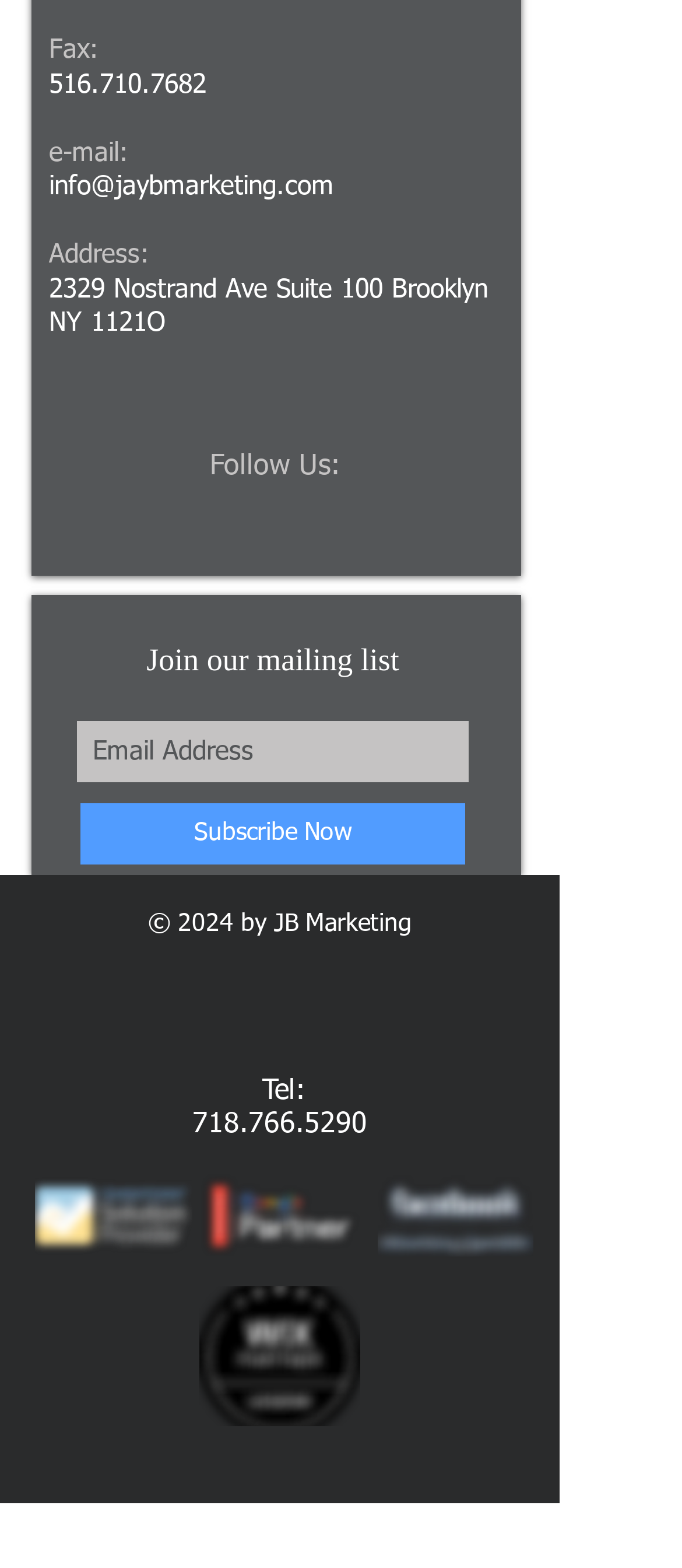Please identify the bounding box coordinates of the clickable area that will allow you to execute the instruction: "Enter email address".

[0.113, 0.46, 0.687, 0.499]